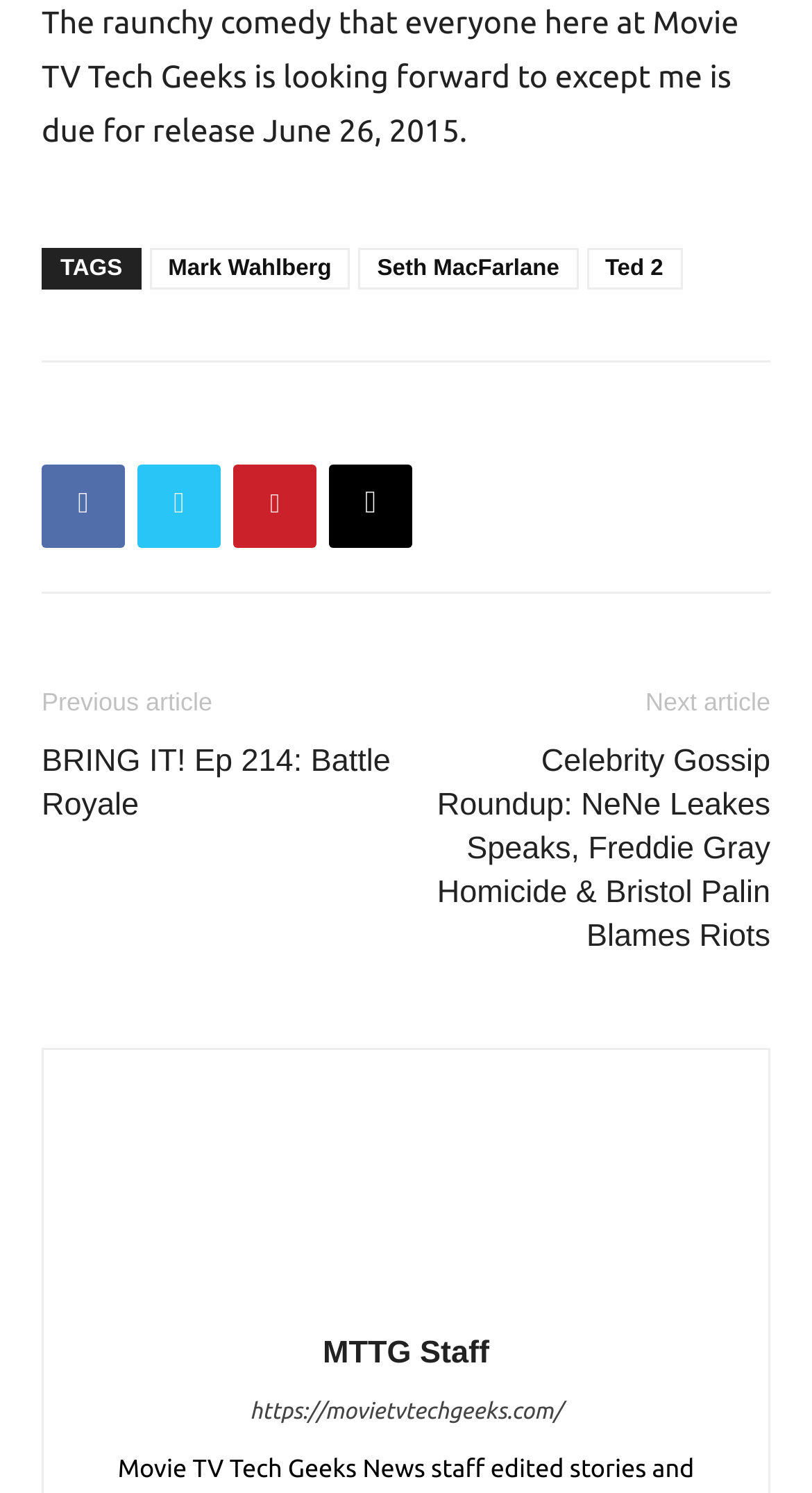Identify the bounding box coordinates for the UI element described as follows: parent_node: MTTG Staff aria-label="author-photo". Use the format (top-left x, top-left y, bottom-right x, bottom-right y) and ensure all values are floating point numbers between 0 and 1.

[0.377, 0.855, 0.623, 0.877]